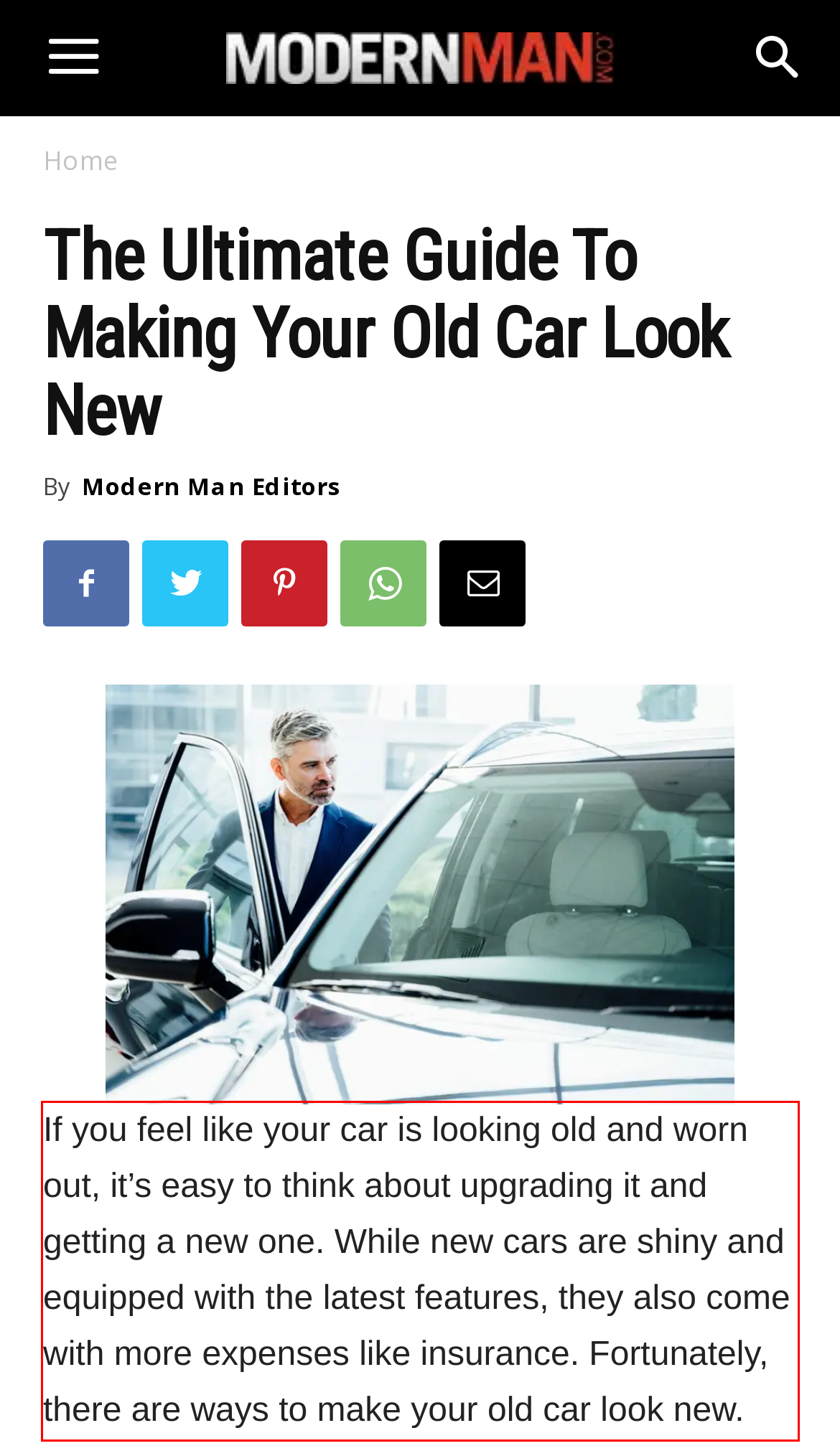Perform OCR on the text inside the red-bordered box in the provided screenshot and output the content.

If you feel like your car is looking old and worn out, it’s easy to think about upgrading it and getting a new one. While new cars are shiny and equipped with the latest features, they also come with more expenses like insurance. Fortunately, there are ways to make your old car look new.